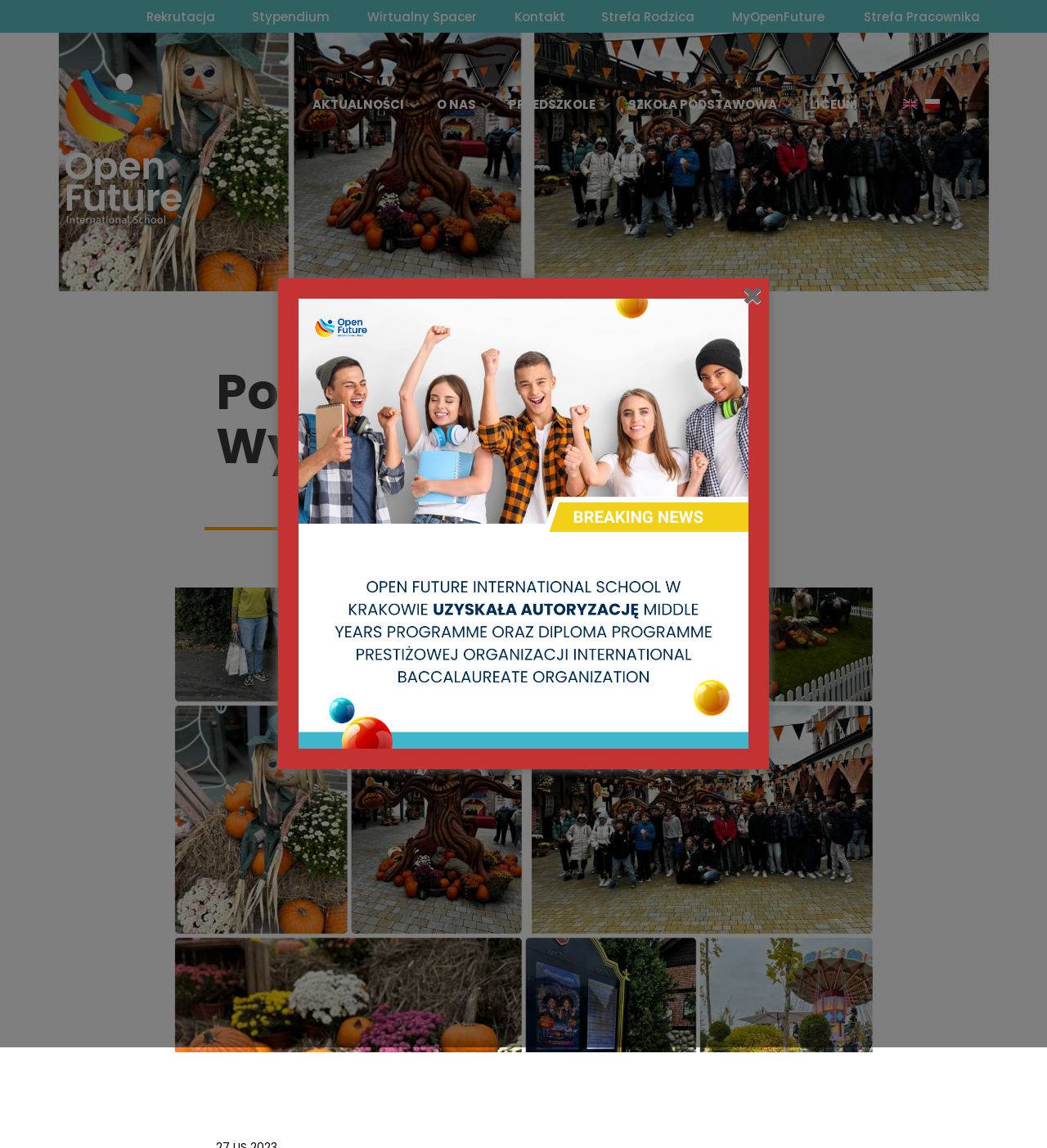Highlight the bounding box coordinates of the element that should be clicked to carry out the following instruction: "Learn about Polsko-Holenderska Wymiana Młodzieży". The coordinates must be given as four float numbers ranging from 0 to 1, i.e., [left, top, right, bottom].

[0.206, 0.318, 0.794, 0.412]